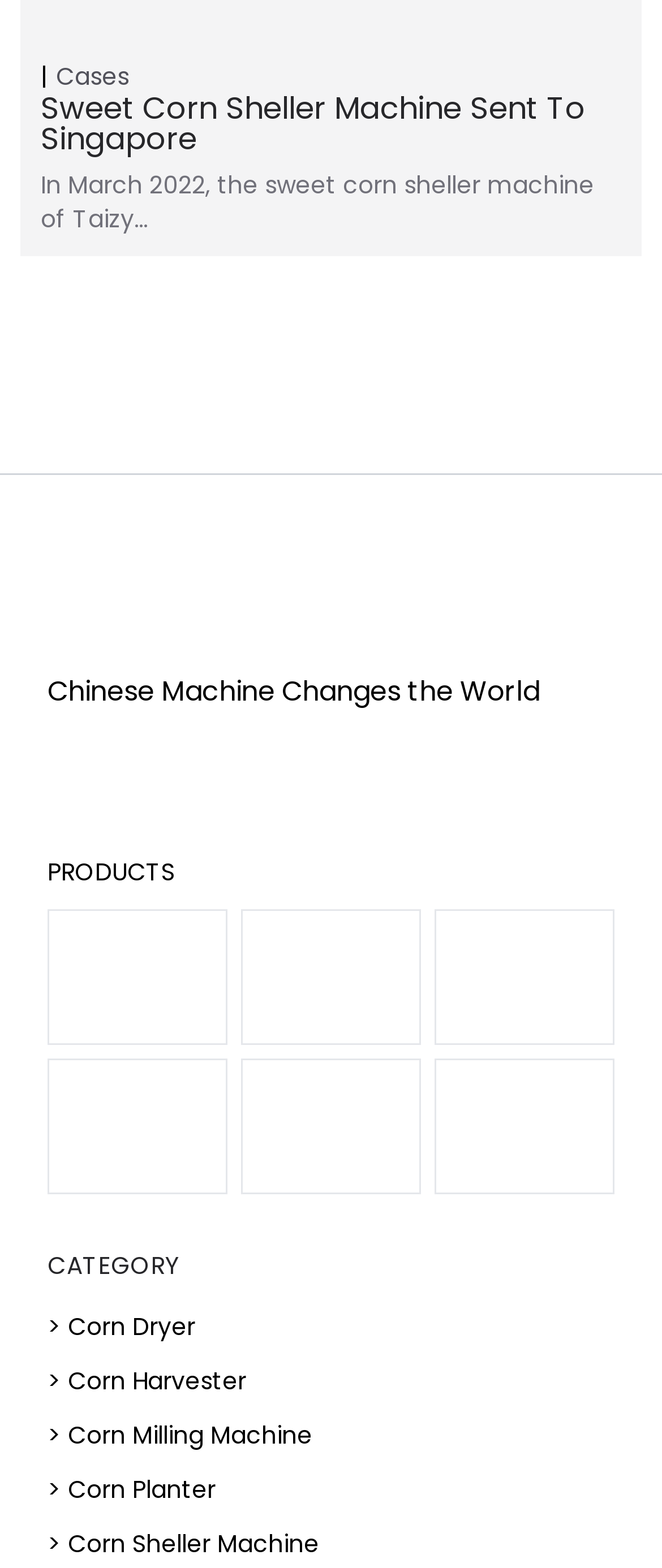Determine the bounding box coordinates of the clickable element necessary to fulfill the instruction: "Go to youtube". Provide the coordinates as four float numbers within the 0 to 1 range, i.e., [left, top, right, bottom].

[0.072, 0.476, 0.133, 0.502]